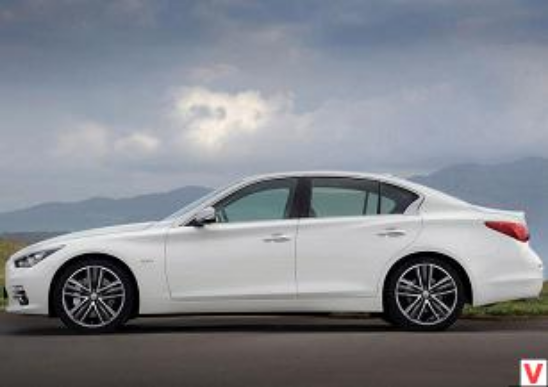Give a detailed account of the contents of the image.

The image features the Infiniti Q50 sedan, presented in a sleek white finish which emphasizes its elegant design and aerodynamic profile. The car's streamlined silhouette is complemented by carefully designed body lines that not only enhance aesthetics but also contribute to its impressive drag coefficient of 0.26, making it a standout in terms of performance. 

Notable design elements include stylish alloy wheels and a sophisticated side stance, accentuating its sporty character. The Infiniti Q50's interior promises a luxurious experience, boasting advanced technology with the Infiniti InTouch communication system. This includes dual touch screens that simplify multimedia controls and settings, ensuring a user-friendly interface for the driver. With high-quality materials and options for wood or aluminum trims, the Q50's interior combines sophistication with cutting-edge functionality, making it a compelling choice for those seeking comfort and style in their driving experience.